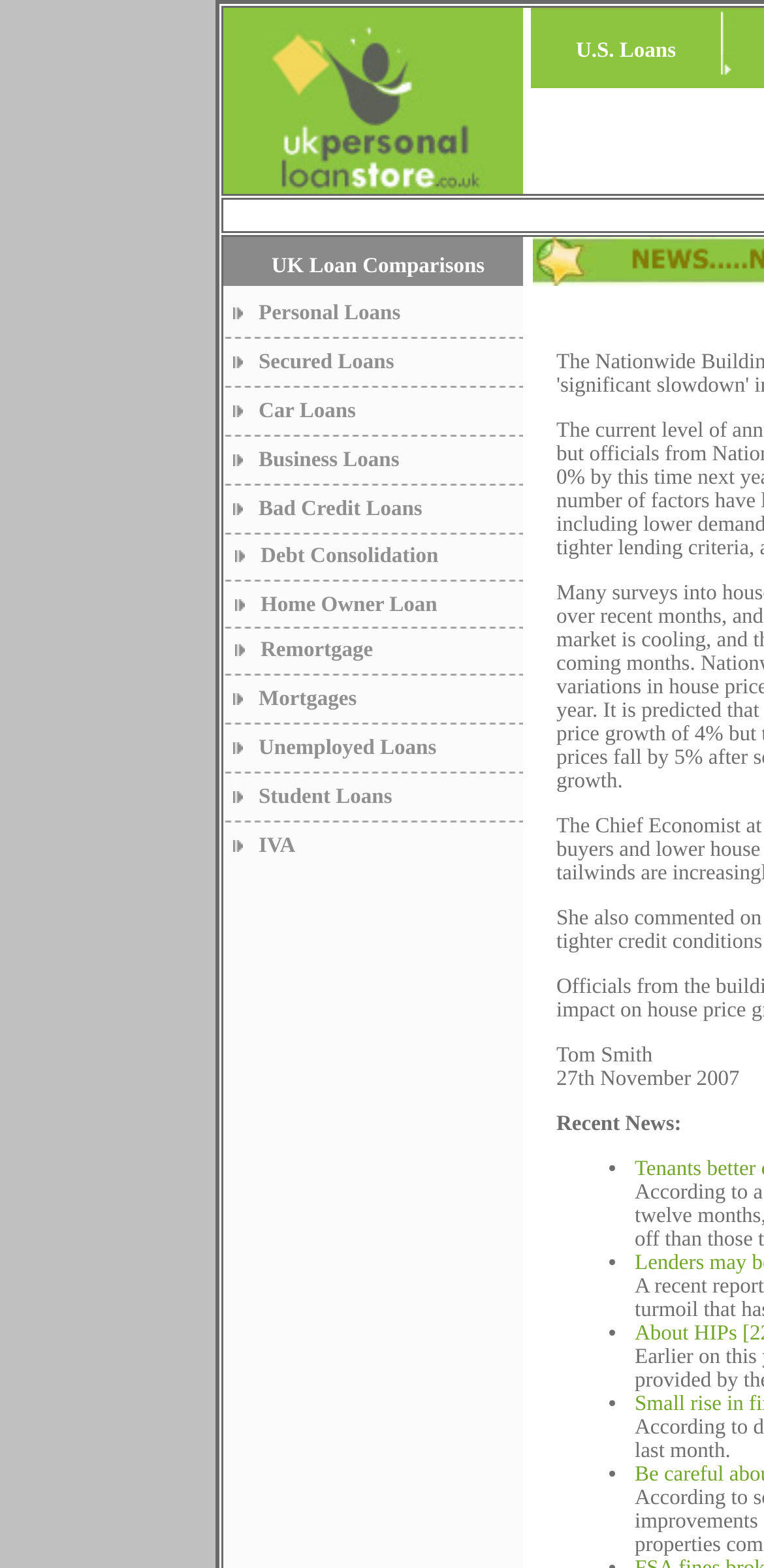Locate the bounding box coordinates of the area where you should click to accomplish the instruction: "Click on Personal Loans".

[0.338, 0.192, 0.524, 0.207]